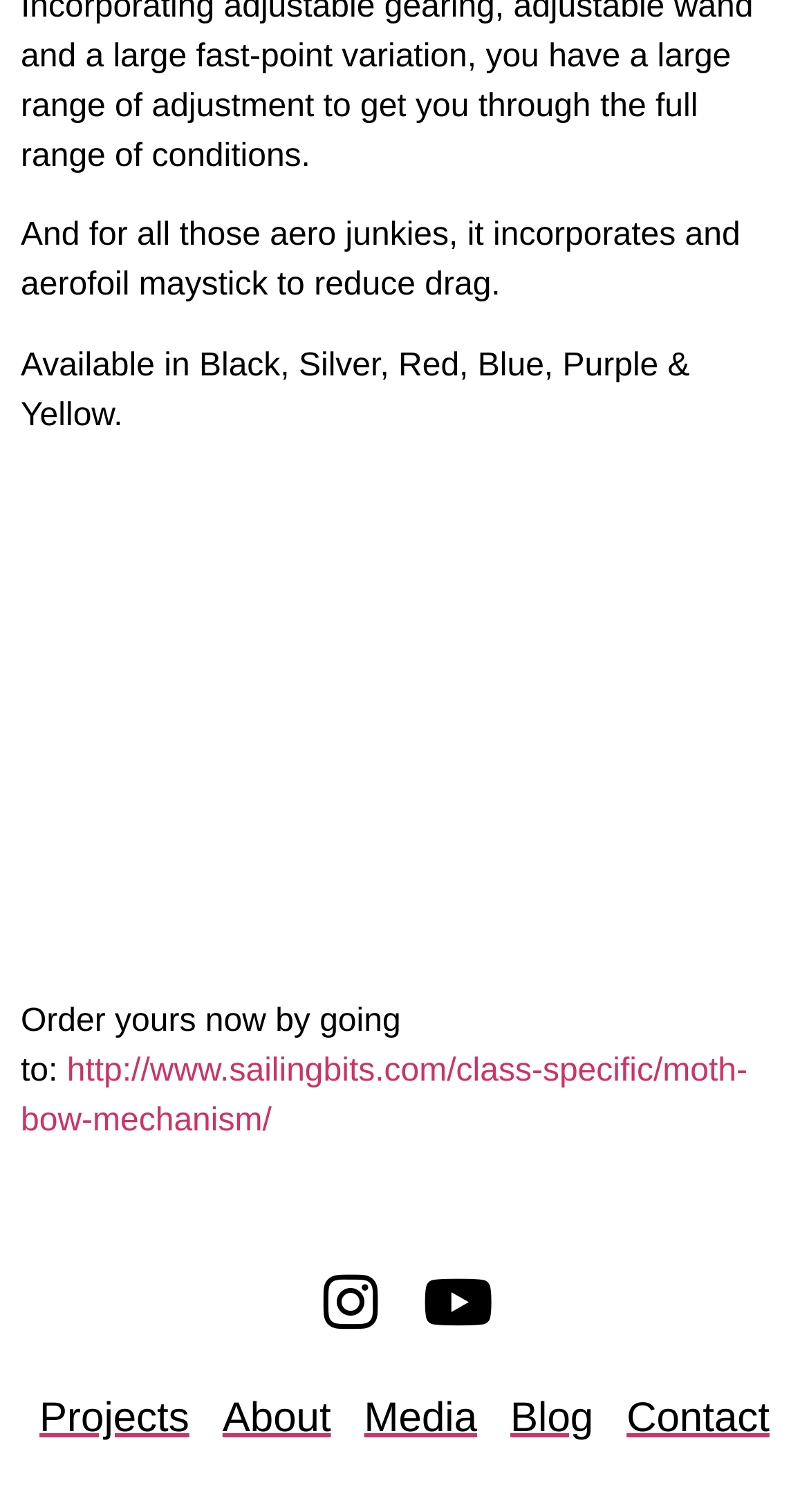Identify the bounding box coordinates for the element you need to click to achieve the following task: "Visit the Instagram page". Provide the bounding box coordinates as four float numbers between 0 and 1, in the form [left, top, right, bottom].

[0.379, 0.833, 0.487, 0.891]